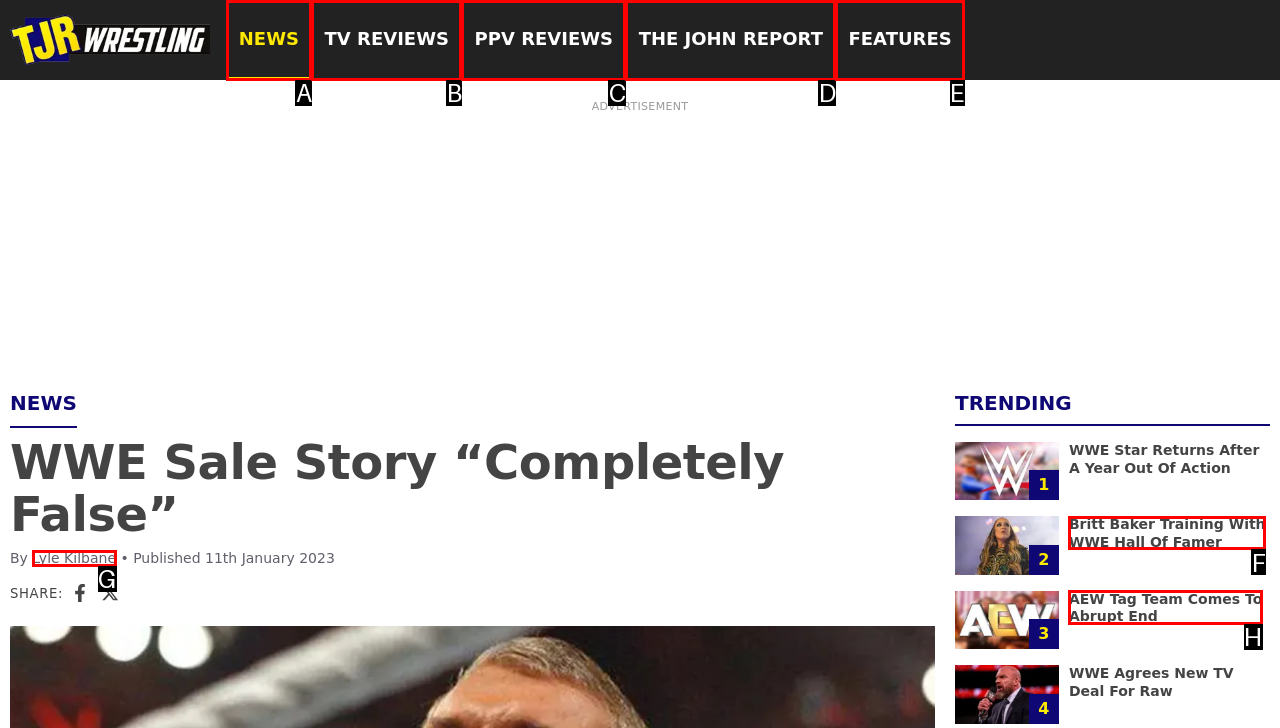Determine the option that aligns with this description: Features
Reply with the option's letter directly.

E